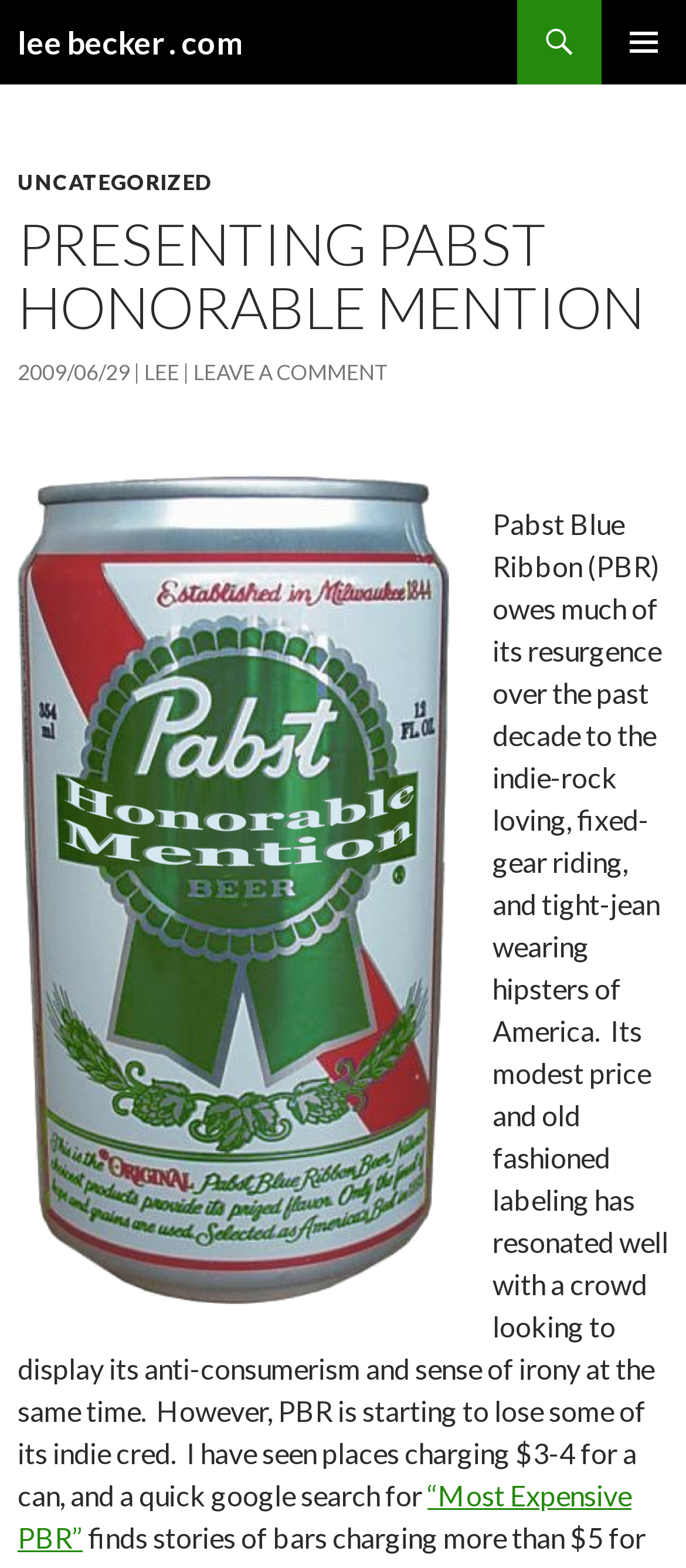What is the topic of the article?
Give a thorough and detailed response to the question.

The topic of the article can be inferred from the text content of the webpage, which mentions 'Pabst Blue Ribbon (PBR)' and discusses its resurgence and pricing.